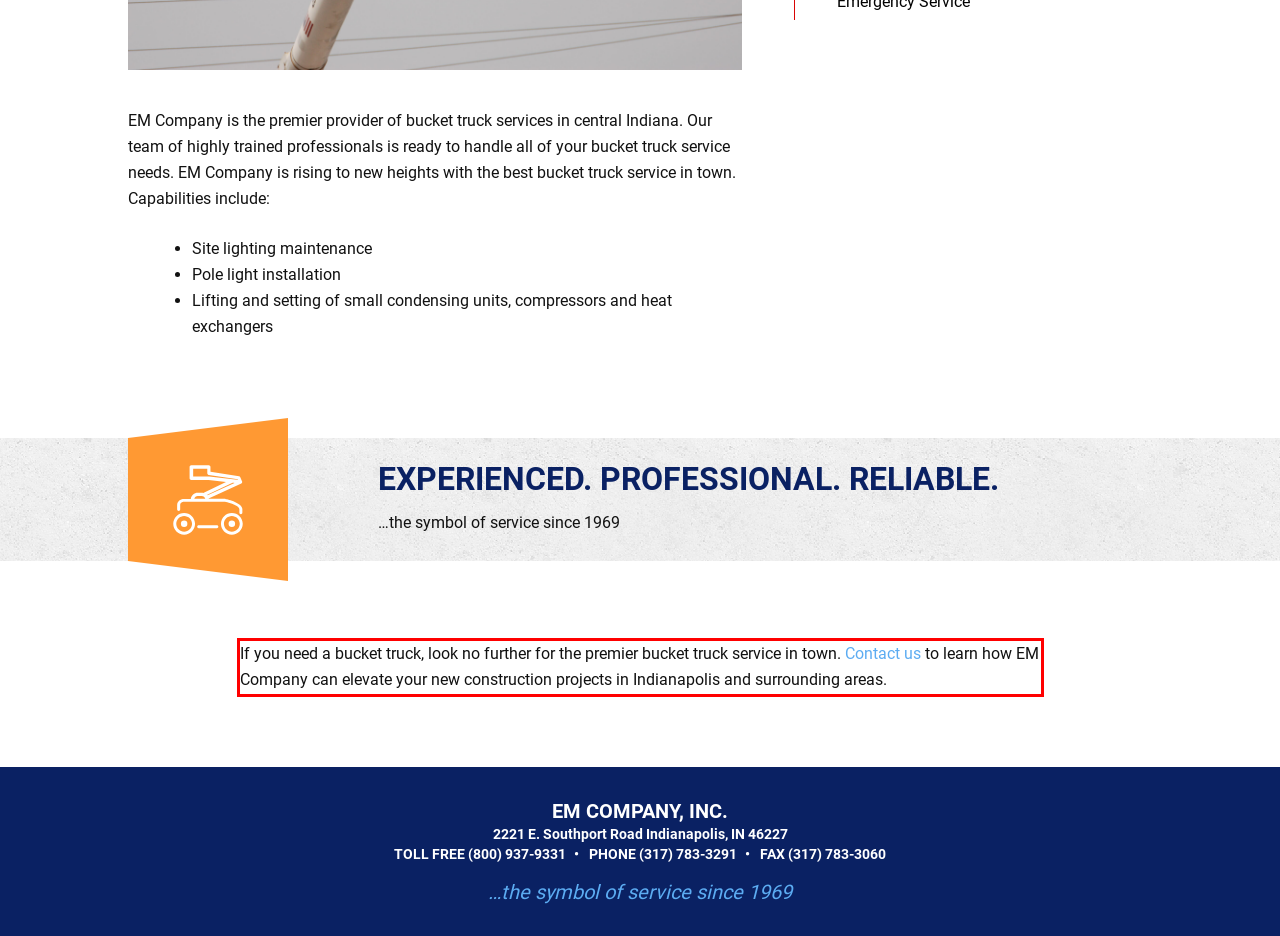Analyze the red bounding box in the provided webpage screenshot and generate the text content contained within.

If you need a bucket truck, look no further for the premier bucket truck service in town. Contact us to learn how EM Company can elevate your new construction projects in Indianapolis and surrounding areas.